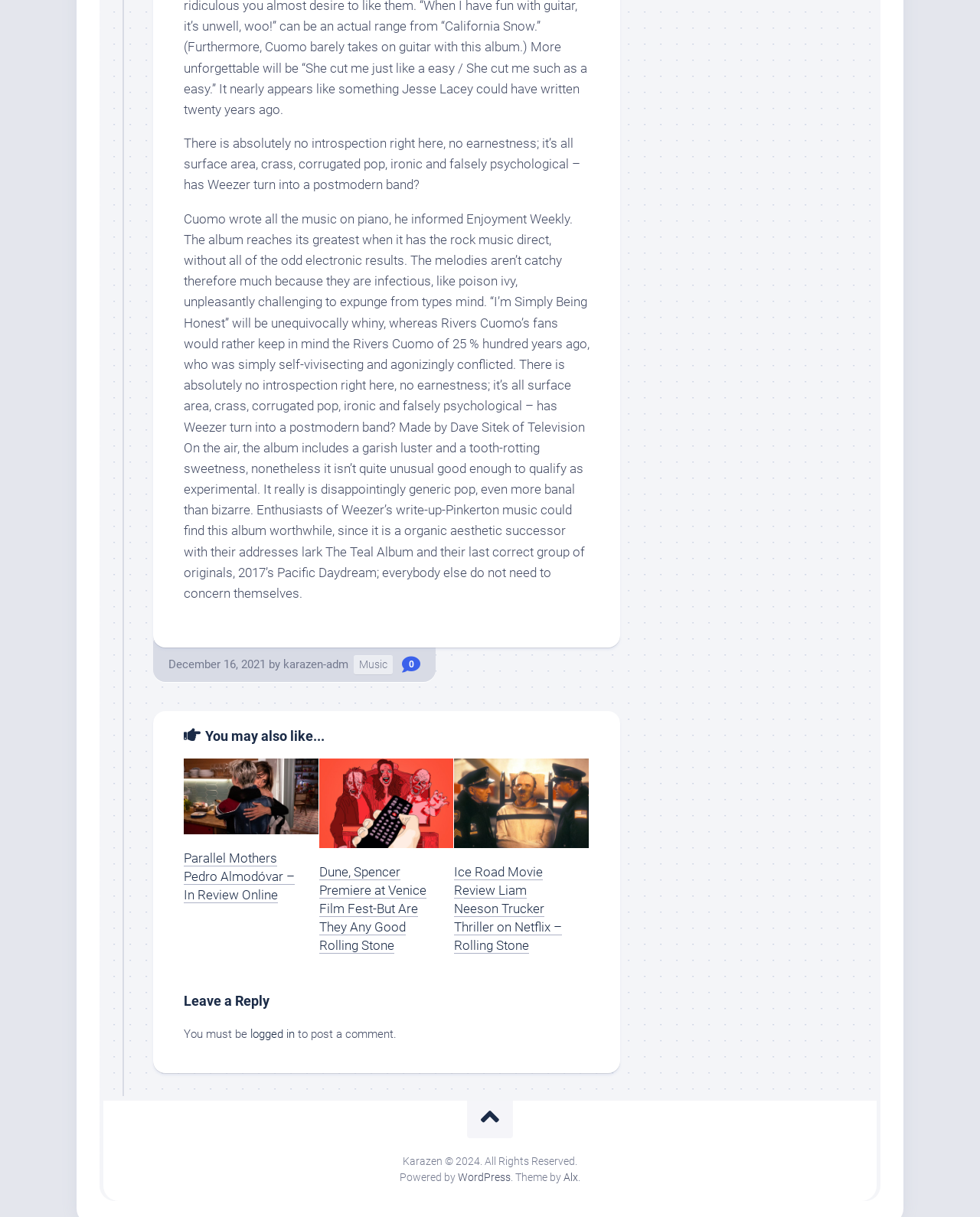Given the element description "karazen-adm", identify the bounding box of the corresponding UI element.

[0.289, 0.54, 0.355, 0.552]